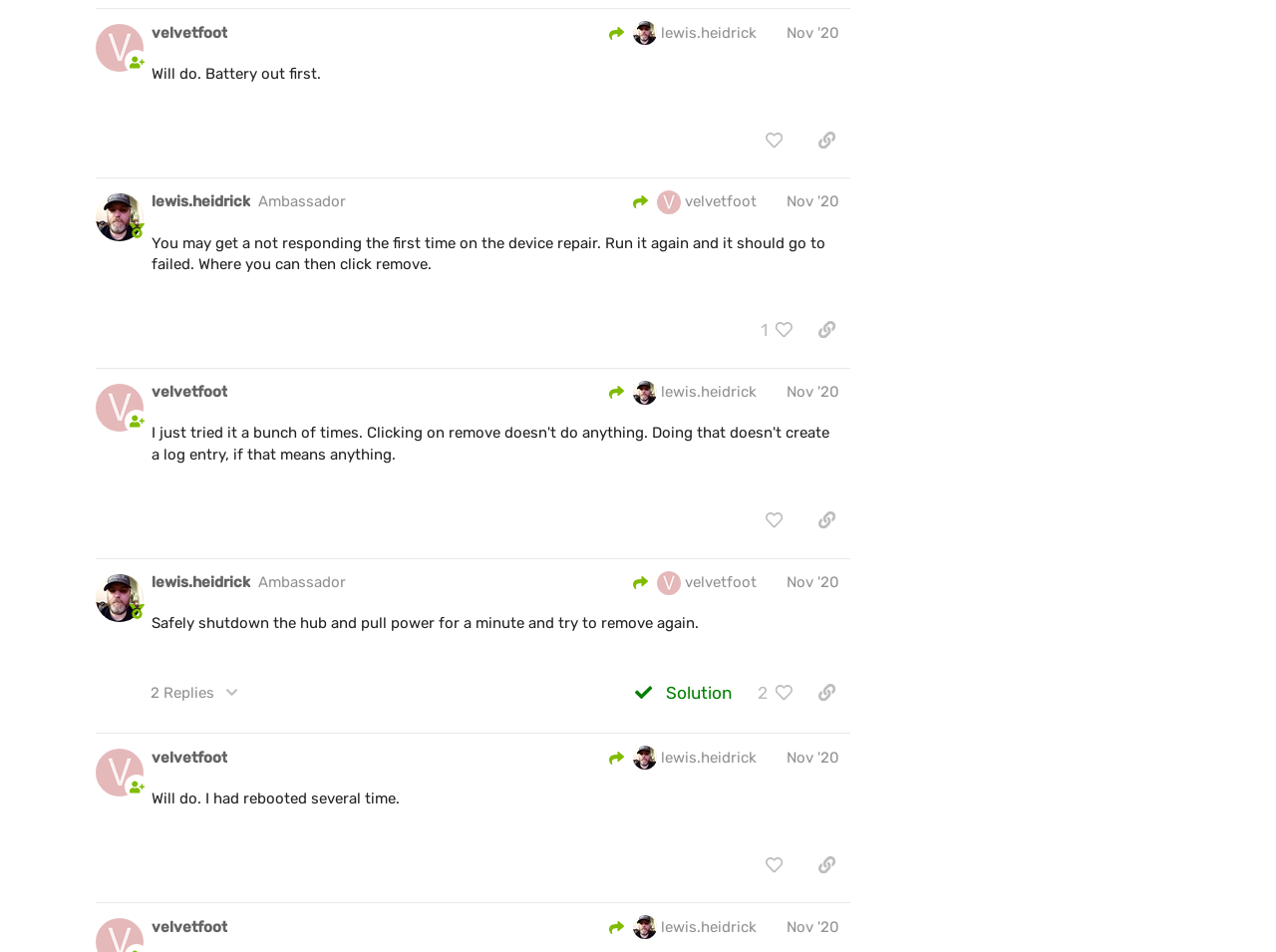What is the topic of post #7?
Based on the screenshot, answer the question with a single word or phrase.

Battery